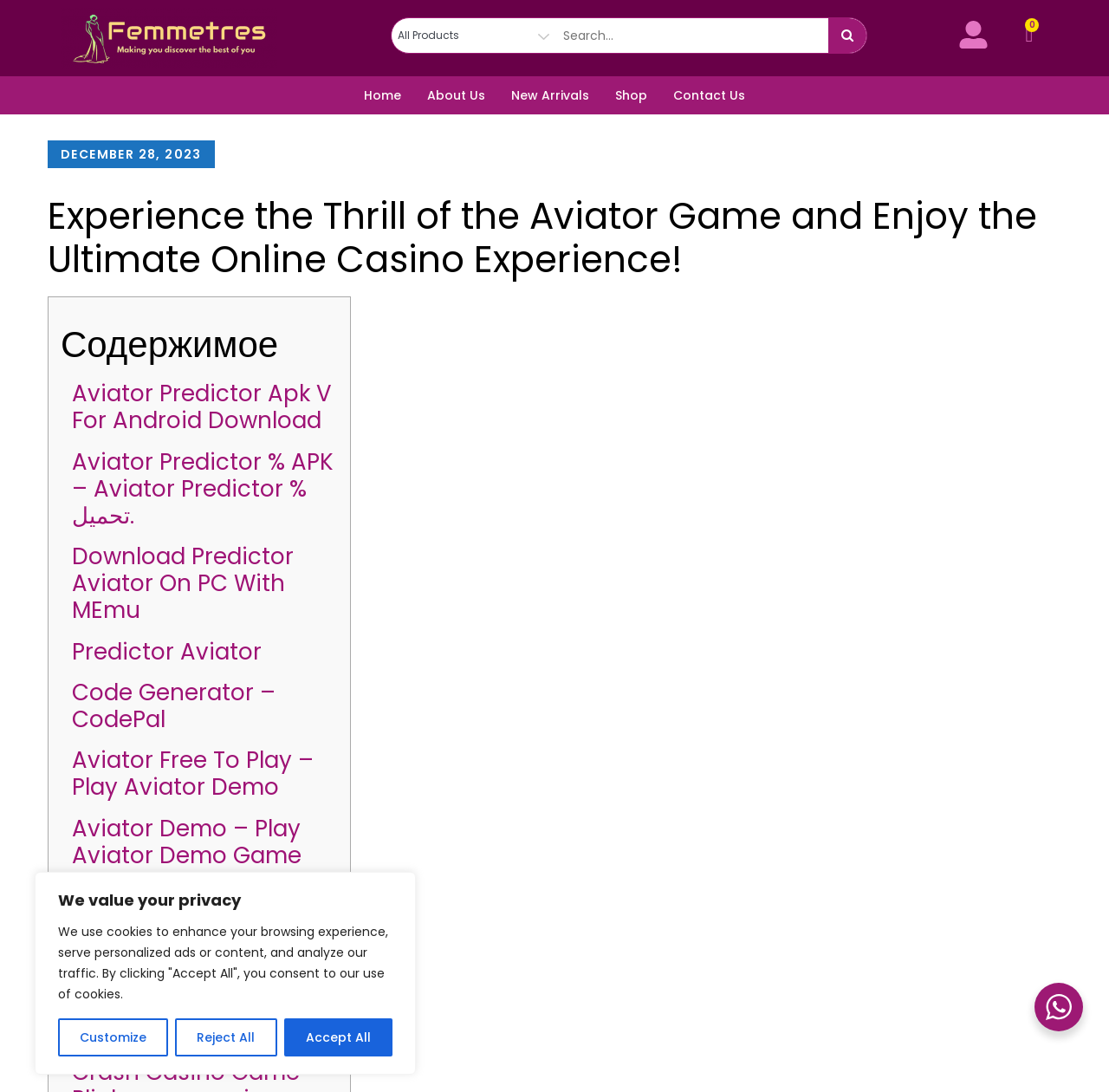Find the bounding box coordinates of the element to click in order to complete this instruction: "Download Aviator Predictor Apk V For Android". The bounding box coordinates must be four float numbers between 0 and 1, denoted as [left, top, right, bottom].

[0.065, 0.346, 0.299, 0.399]